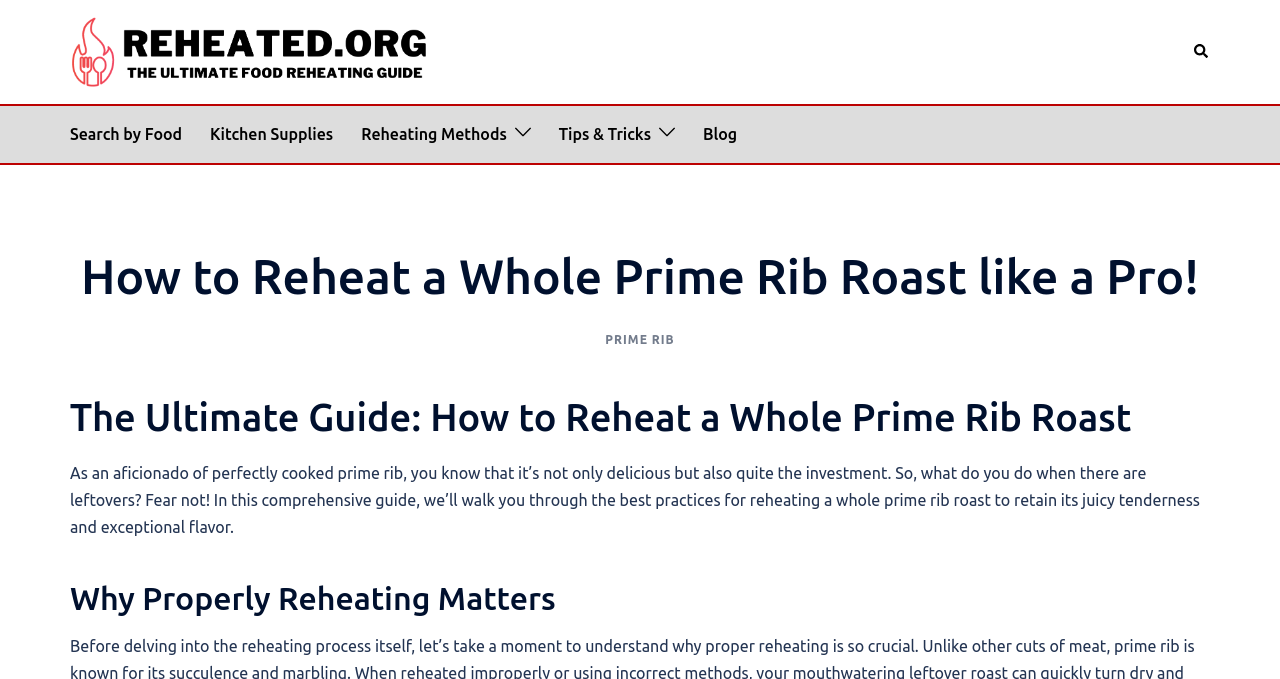Given the element description, predict the bounding box coordinates in the format (top-left x, top-left y, bottom-right x, bottom-right y), using floating point numbers between 0 and 1: Kitchen Supplies

[0.164, 0.179, 0.26, 0.218]